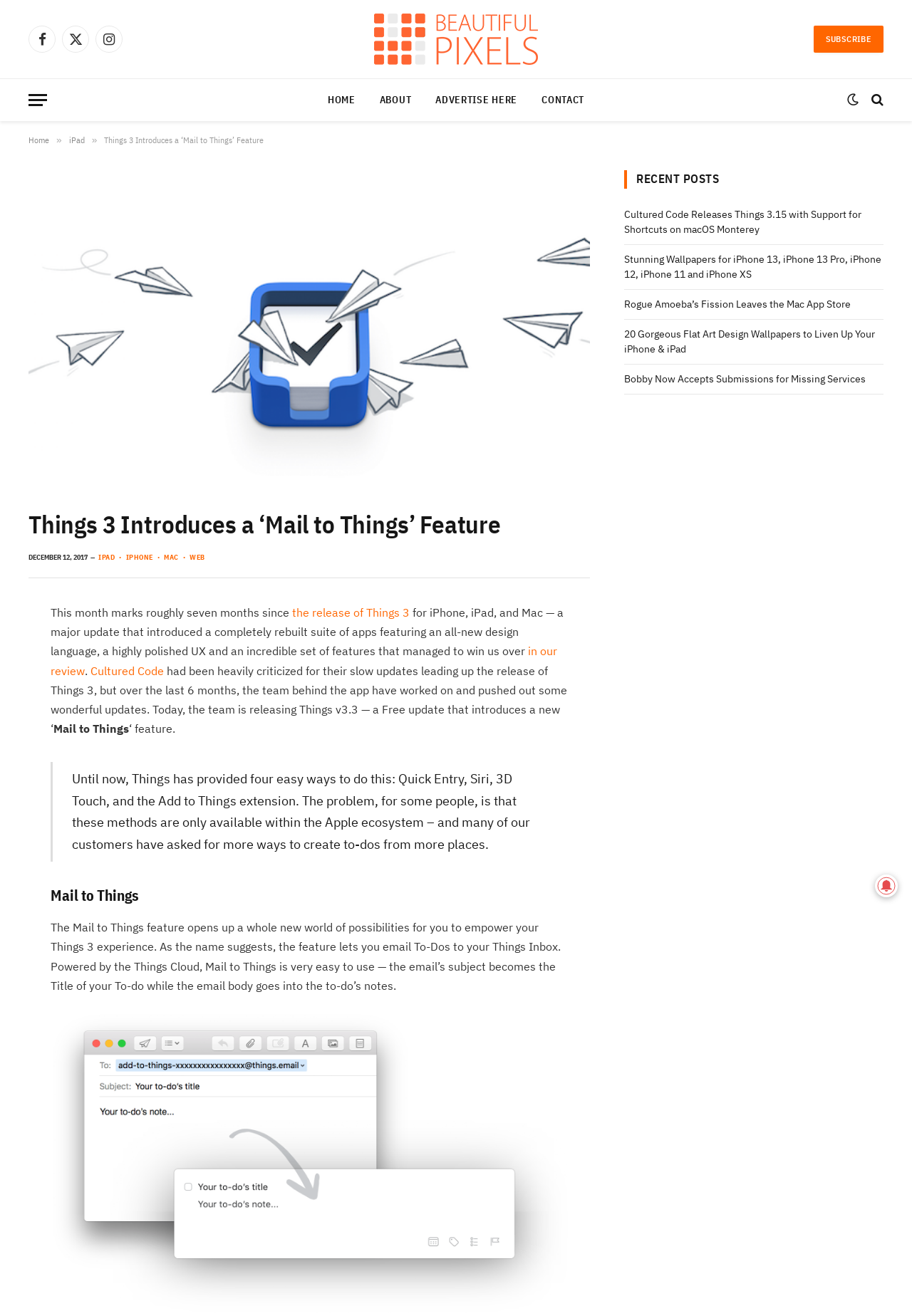Please specify the bounding box coordinates of the clickable region to carry out the following instruction: "Click on the Facebook link". The coordinates should be four float numbers between 0 and 1, in the format [left, top, right, bottom].

[0.031, 0.019, 0.061, 0.04]